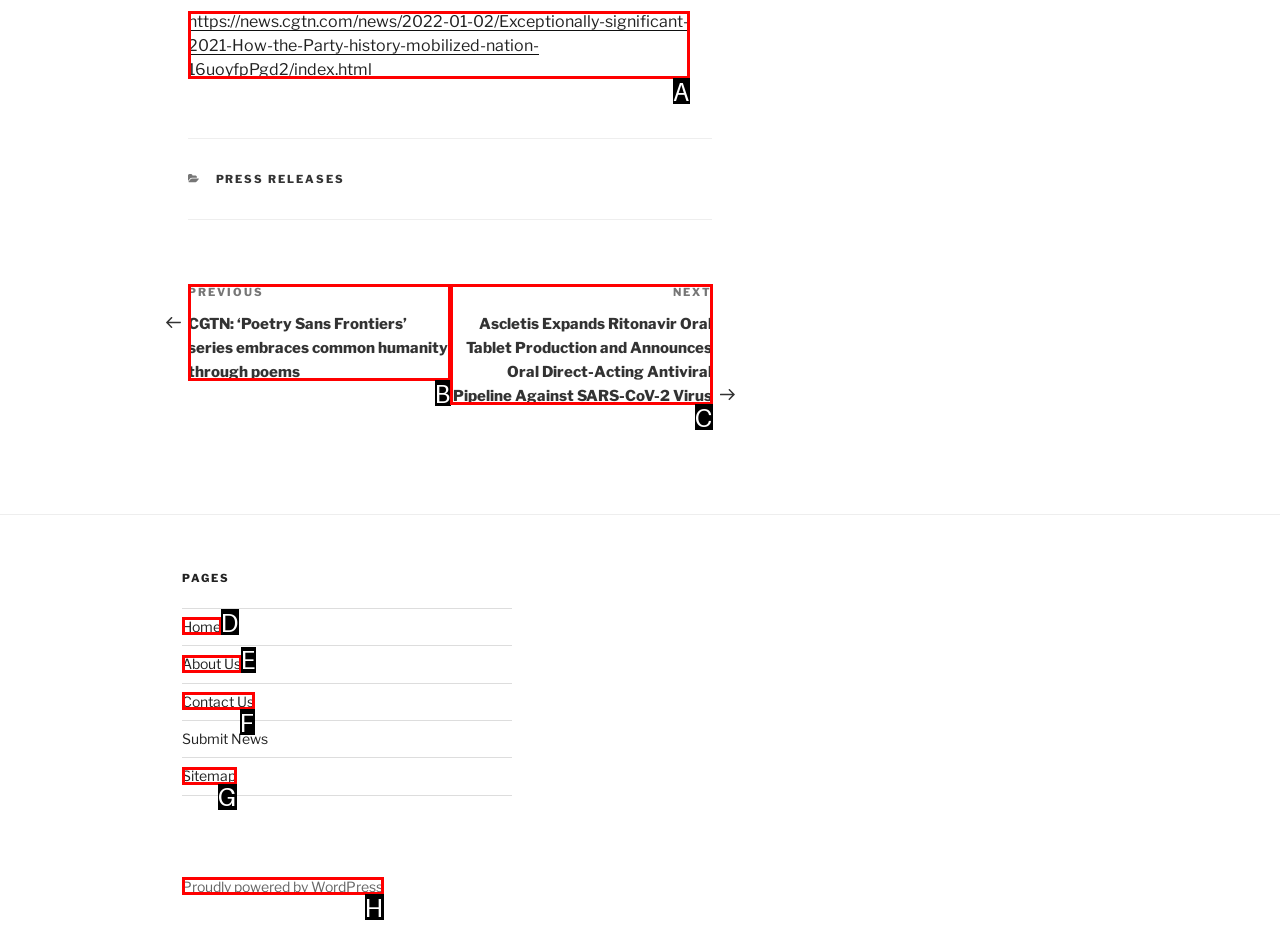Identify the option that corresponds to the given description: Proudly powered by WordPress. Reply with the letter of the chosen option directly.

H